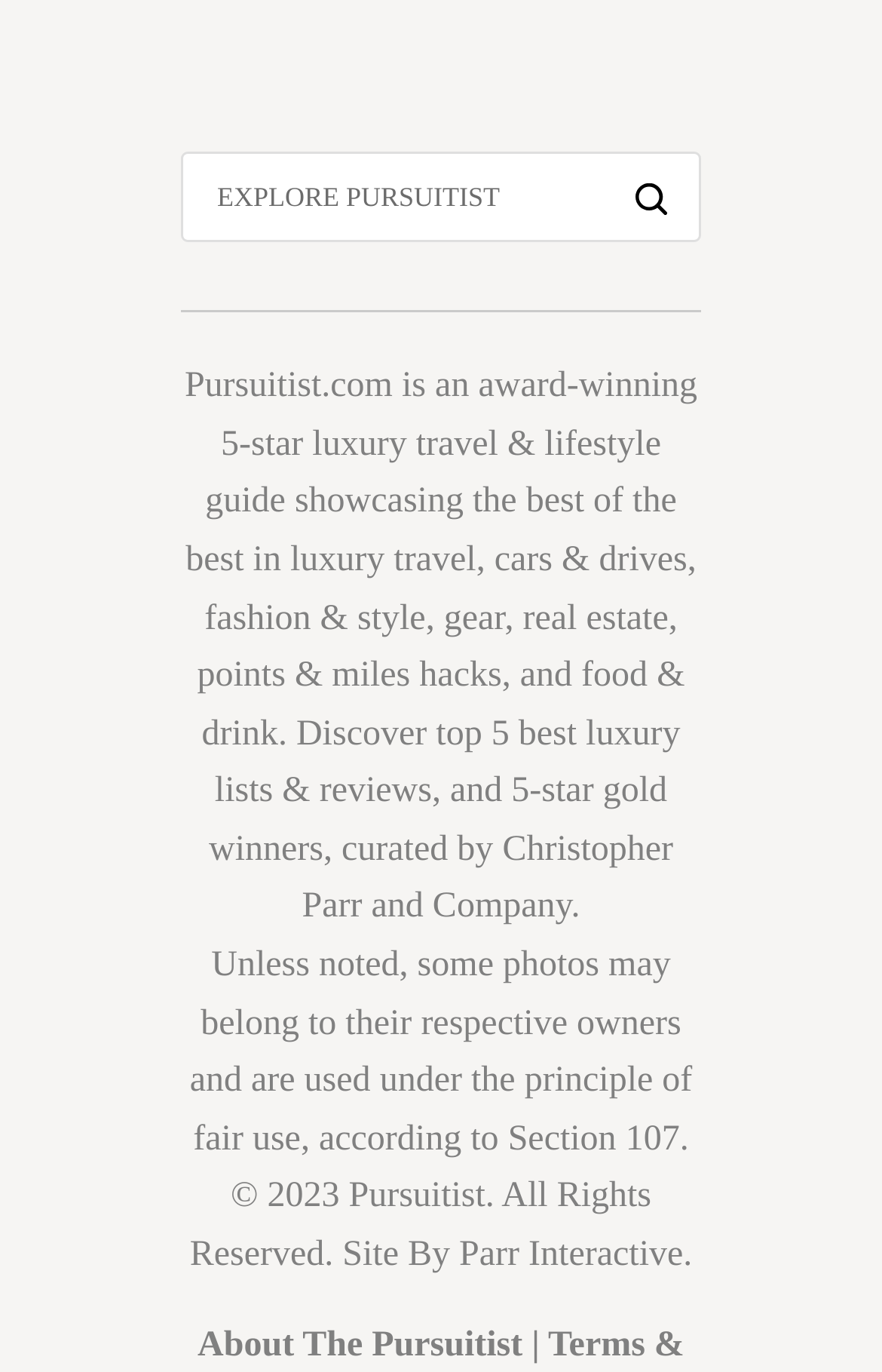What is the purpose of the search textbox?
Please provide a full and detailed response to the question.

The answer can be found in the textbox element with the text 'Explore Pursuitist' which suggests that the purpose of the search textbox is to explore the content on the Pursuitist webpage.